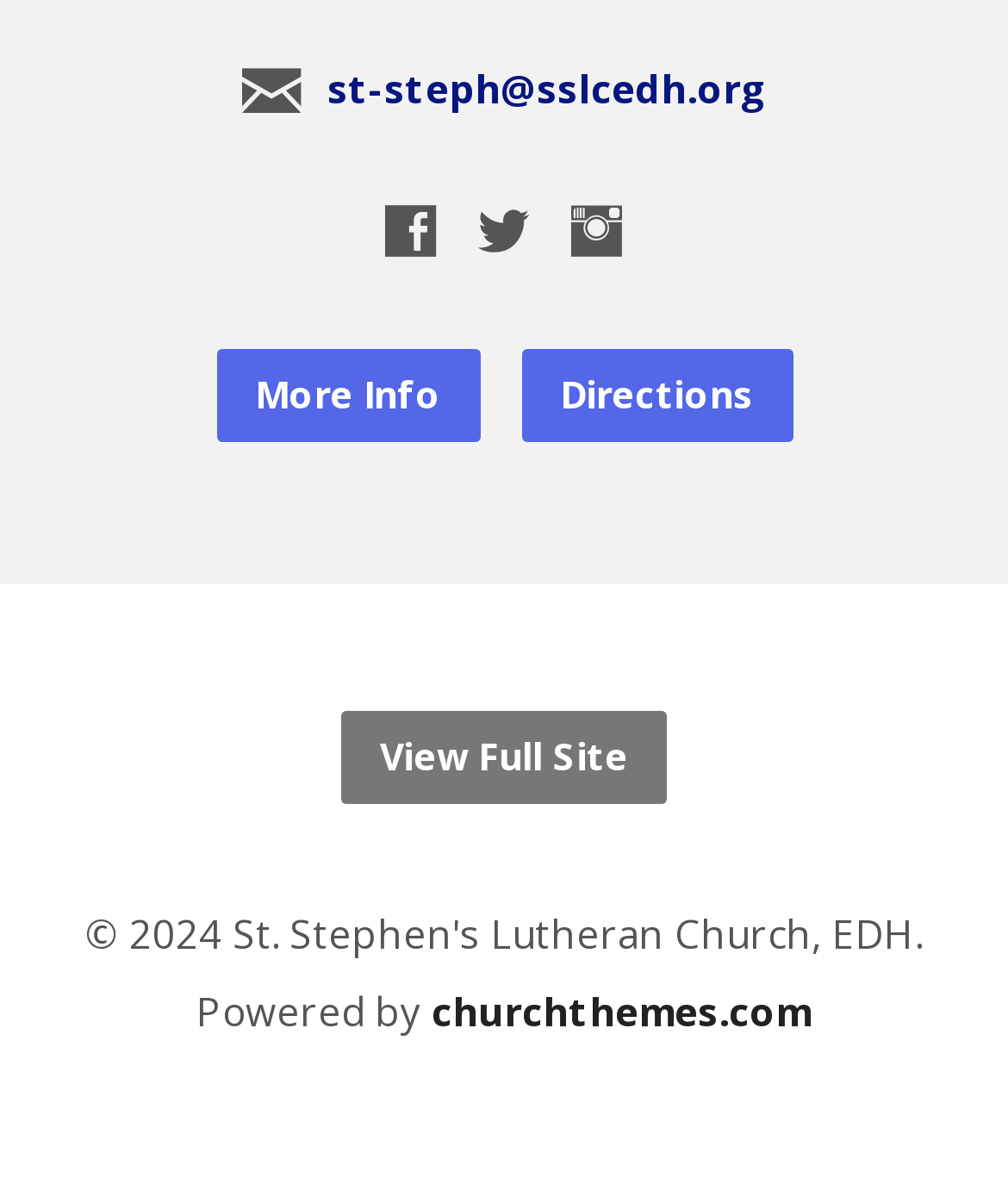Determine the bounding box coordinates of the element's region needed to click to follow the instruction: "Switch to full site". Provide these coordinates as four float numbers between 0 and 1, formatted as [left, top, right, bottom].

[0.338, 0.6, 0.662, 0.678]